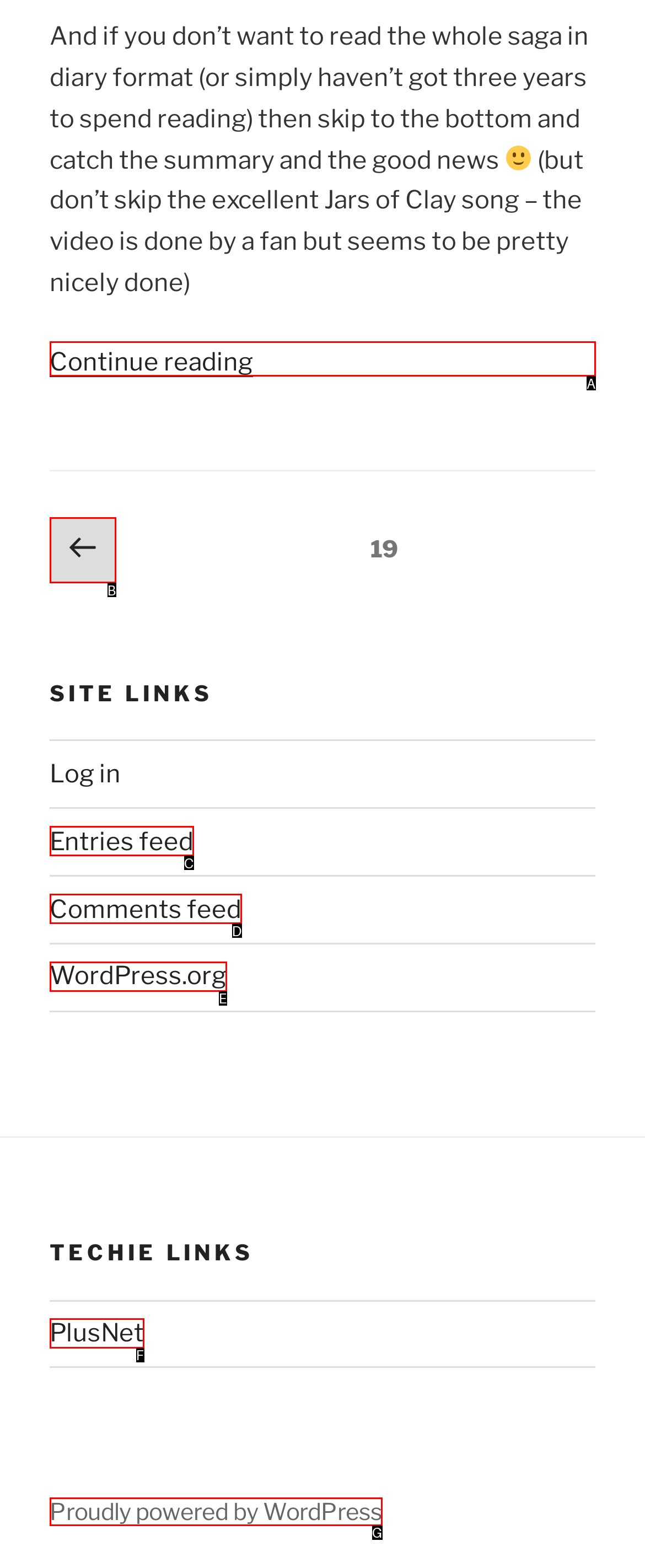Identify the option that corresponds to the description: WordPress.org. Provide only the letter of the option directly.

E